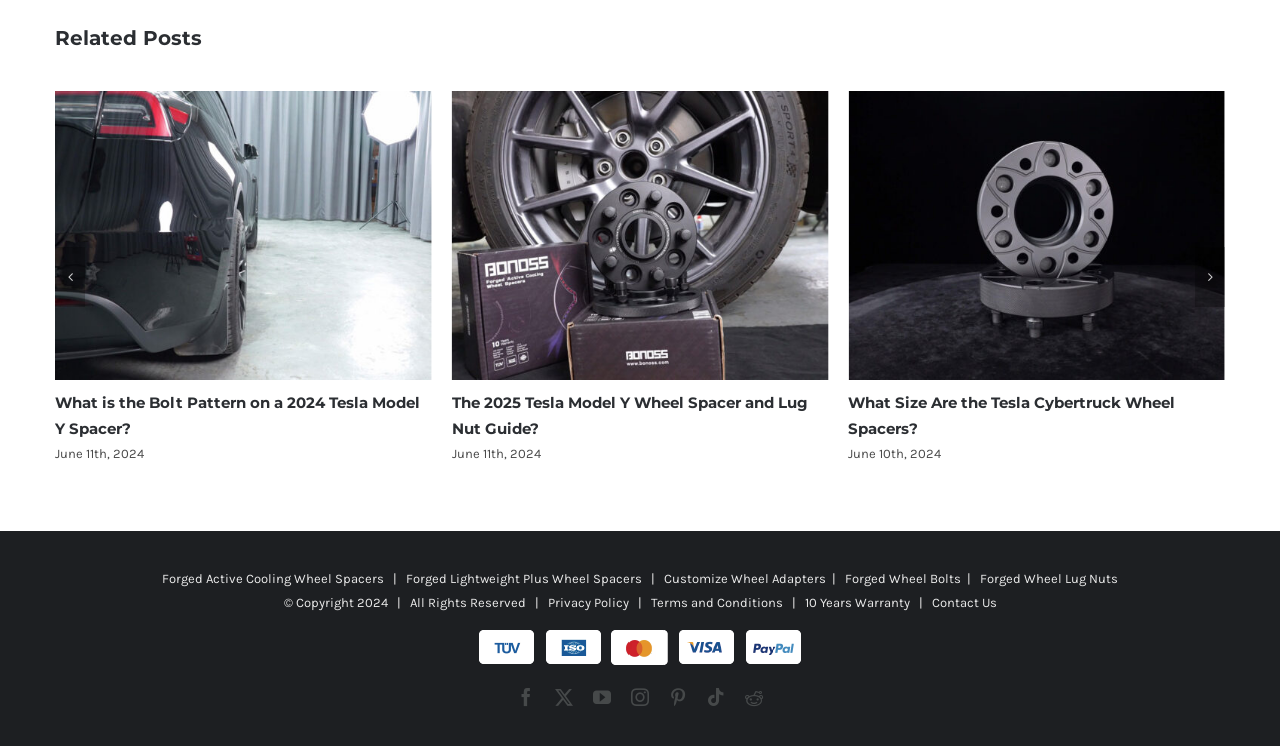Can you identify the bounding box coordinates of the clickable region needed to carry out this instruction: 'Click the 'Previous slide' button'? The coordinates should be four float numbers within the range of 0 to 1, stated as [left, top, right, bottom].

[0.043, 0.331, 0.066, 0.412]